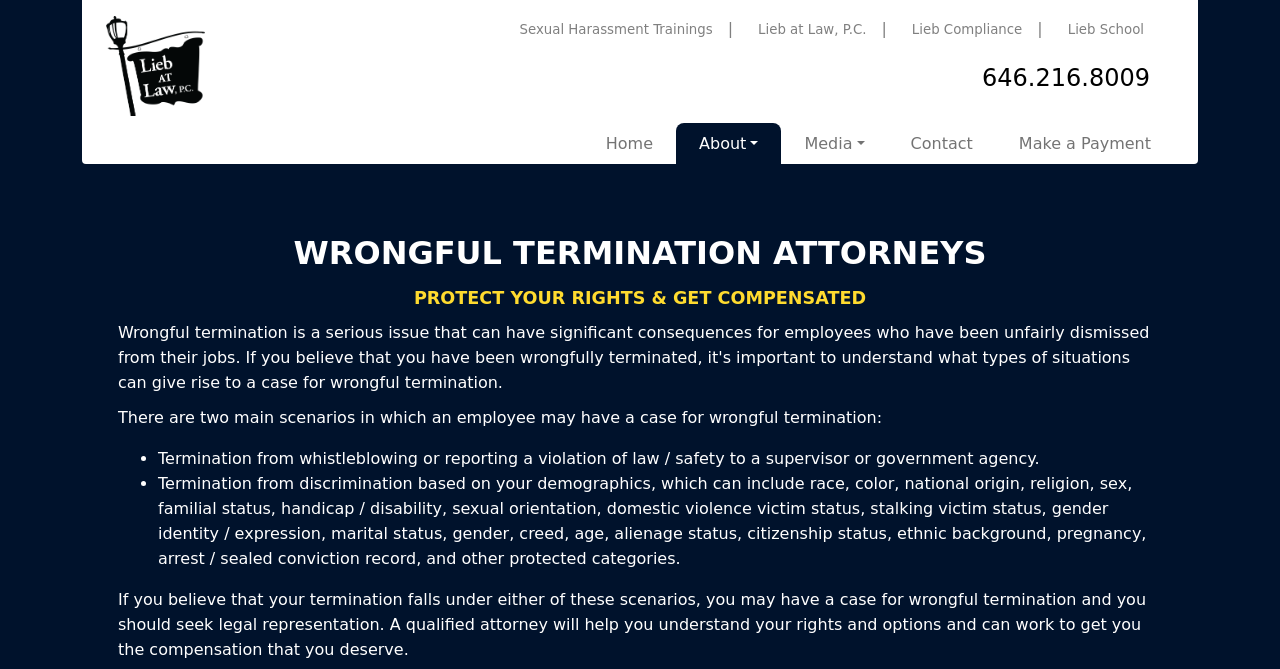What are the two main scenarios for wrongful termination?
Utilize the image to construct a detailed and well-explained answer.

The webpage explains that there are two main scenarios in which an employee may have a case for wrongful termination: termination from whistleblowing or reporting a violation of law/safety to a supervisor or government agency, and termination from discrimination based on demographics.